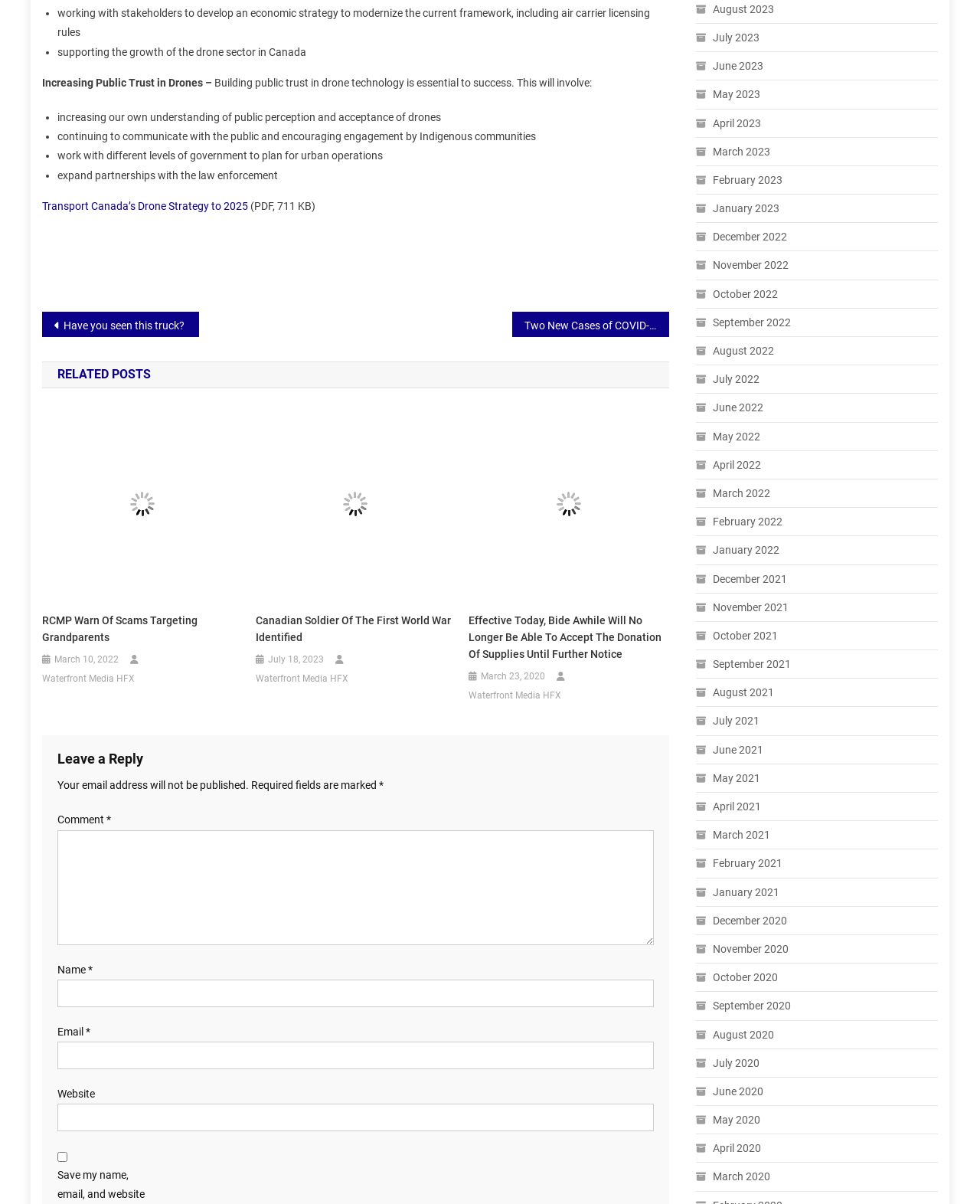Kindly determine the bounding box coordinates for the area that needs to be clicked to execute this instruction: "Click on 'RCMP Warn Of Scams Targeting Grandparents'".

[0.043, 0.508, 0.248, 0.536]